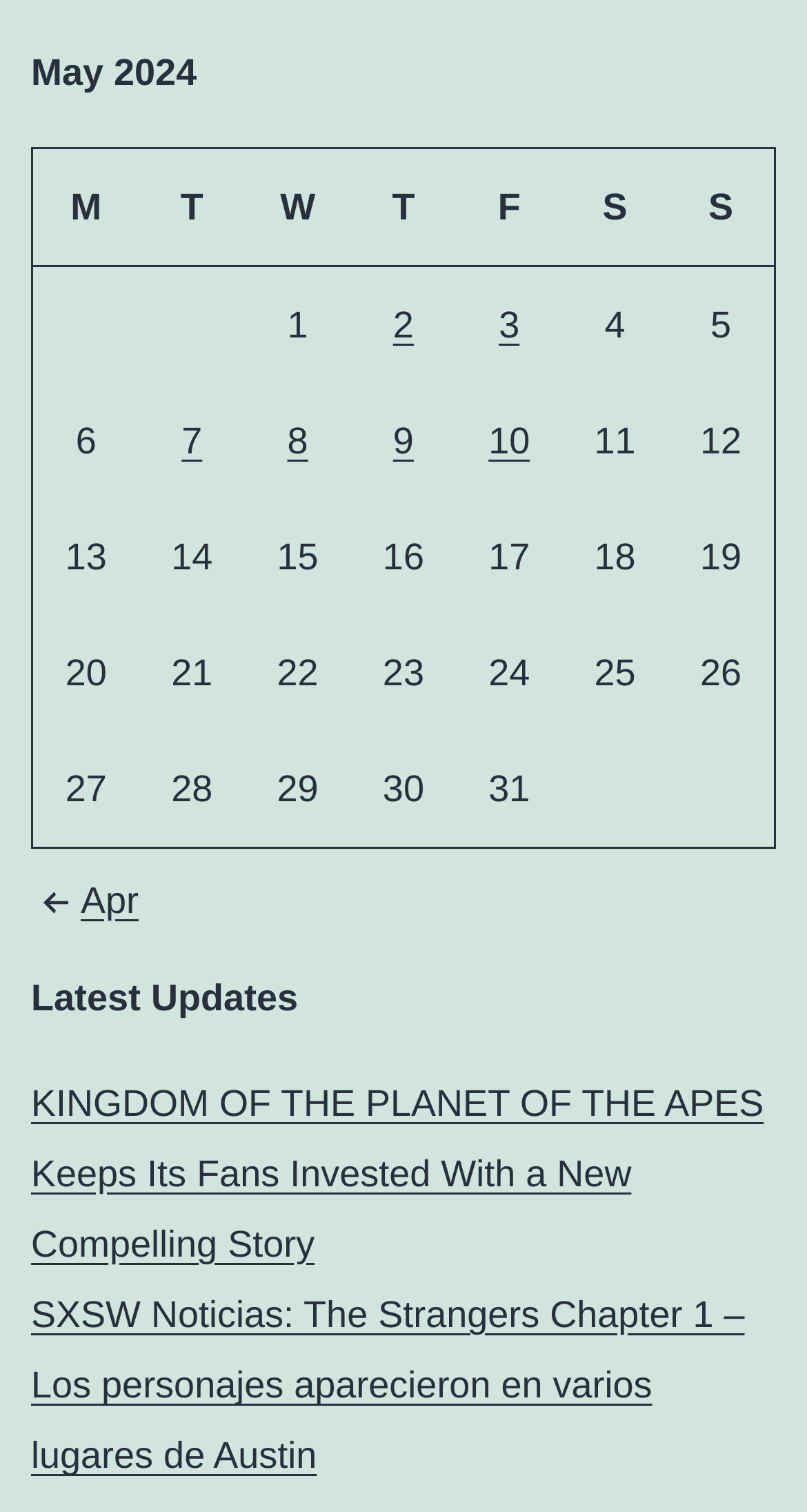Please provide a brief answer to the question using only one word or phrase: 
What is the topic of the first latest update?

KINGDOM OF THE PLANET OF THE APES